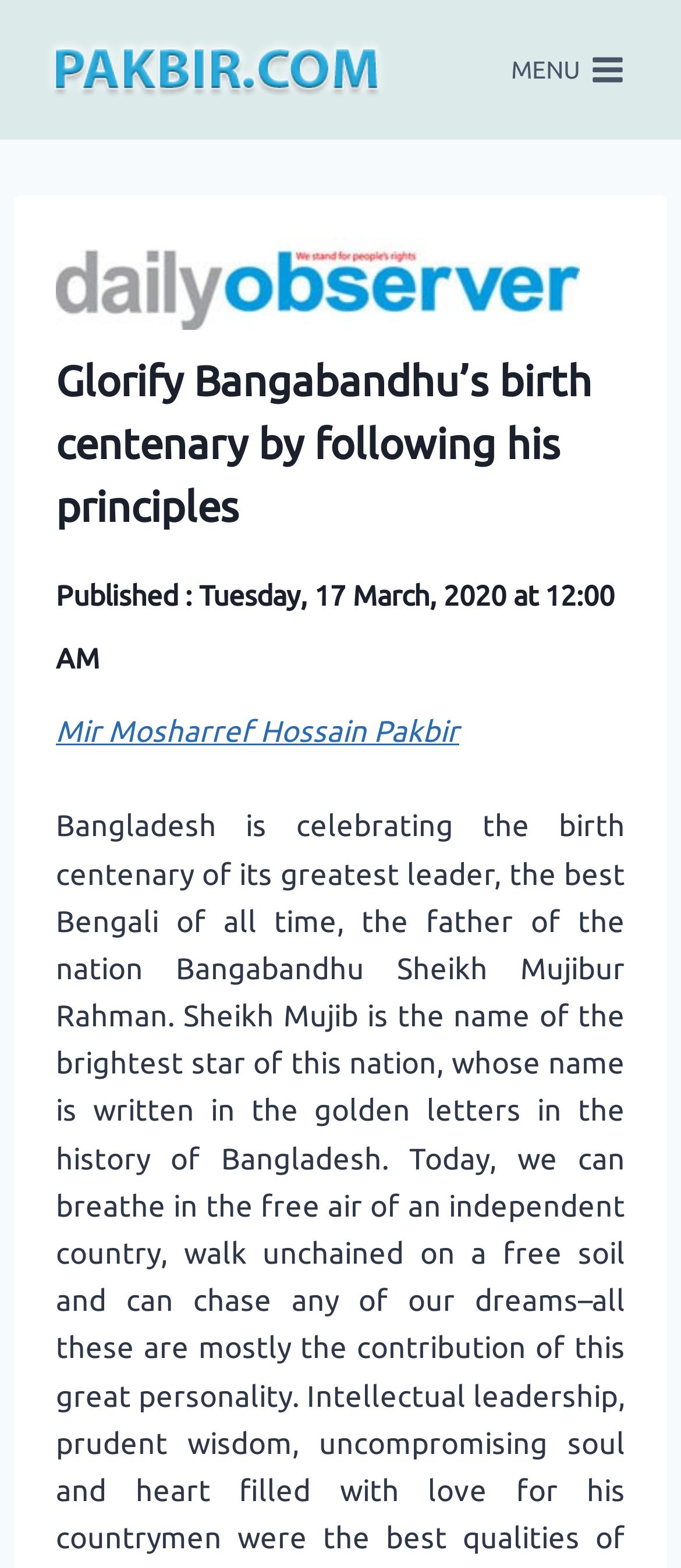Use a single word or phrase to answer the question:
Who is the author of the article?

Mir Mosharref Hossain Pakbir